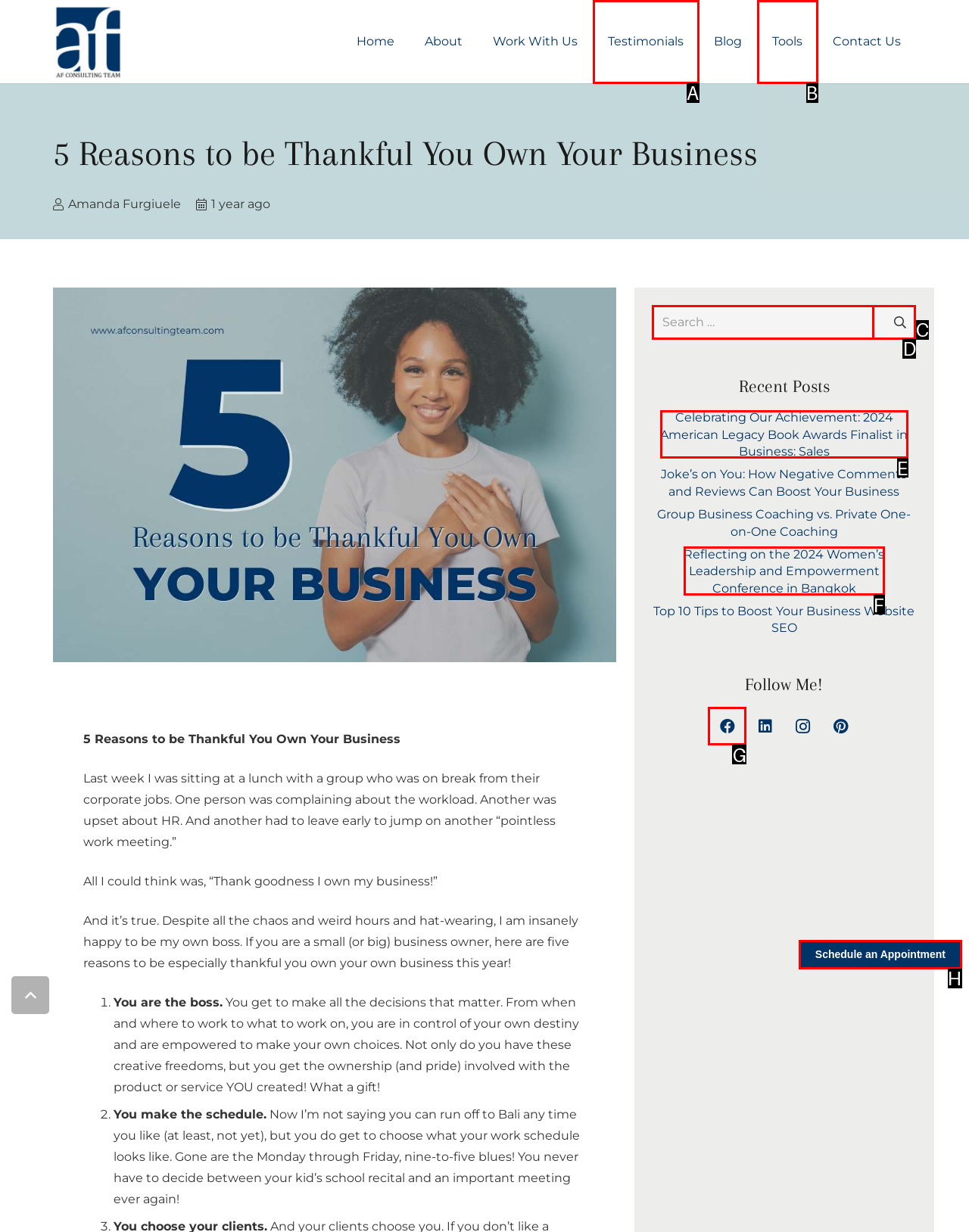To complete the instruction: Search for something, which HTML element should be clicked?
Respond with the option's letter from the provided choices.

None